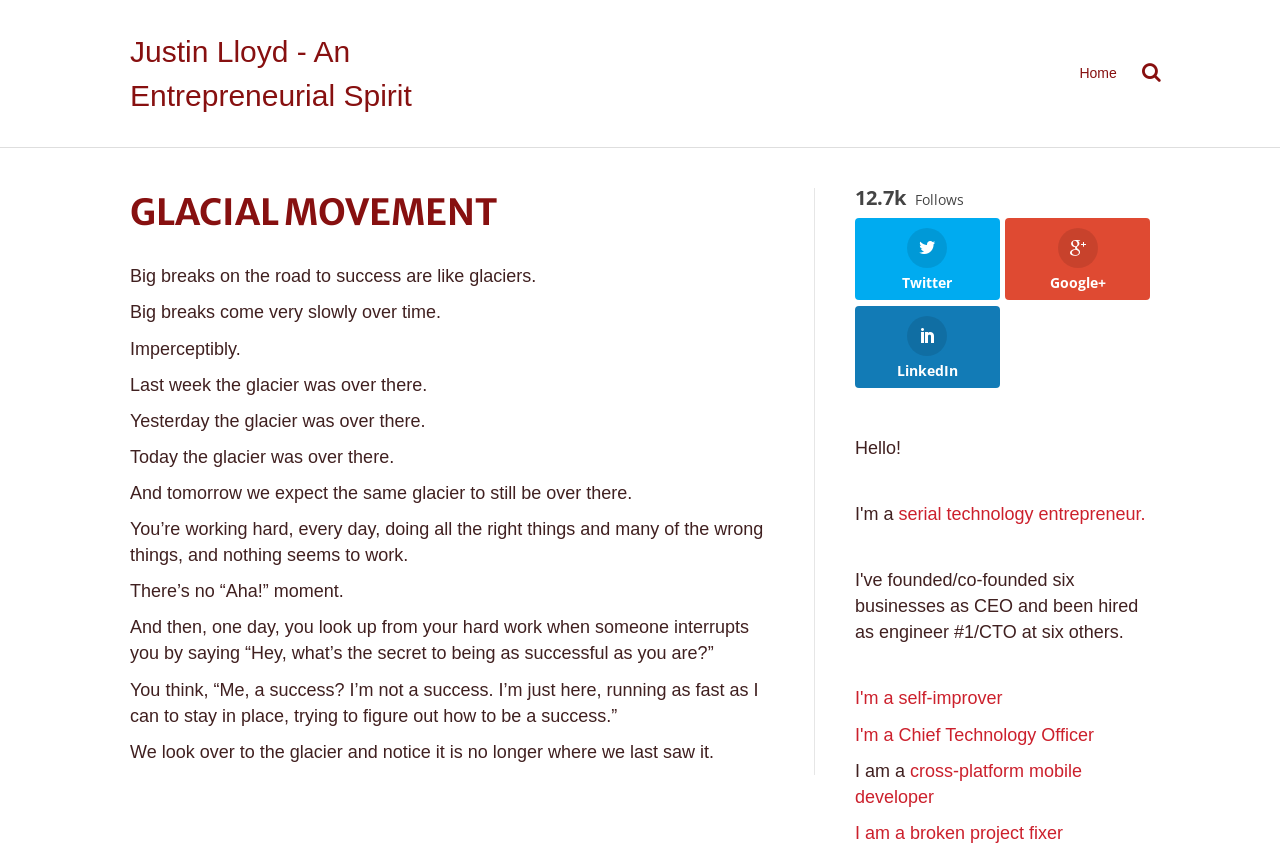Please determine the bounding box coordinates of the section I need to click to accomplish this instruction: "Check the number of followers".

[0.668, 0.216, 0.708, 0.248]